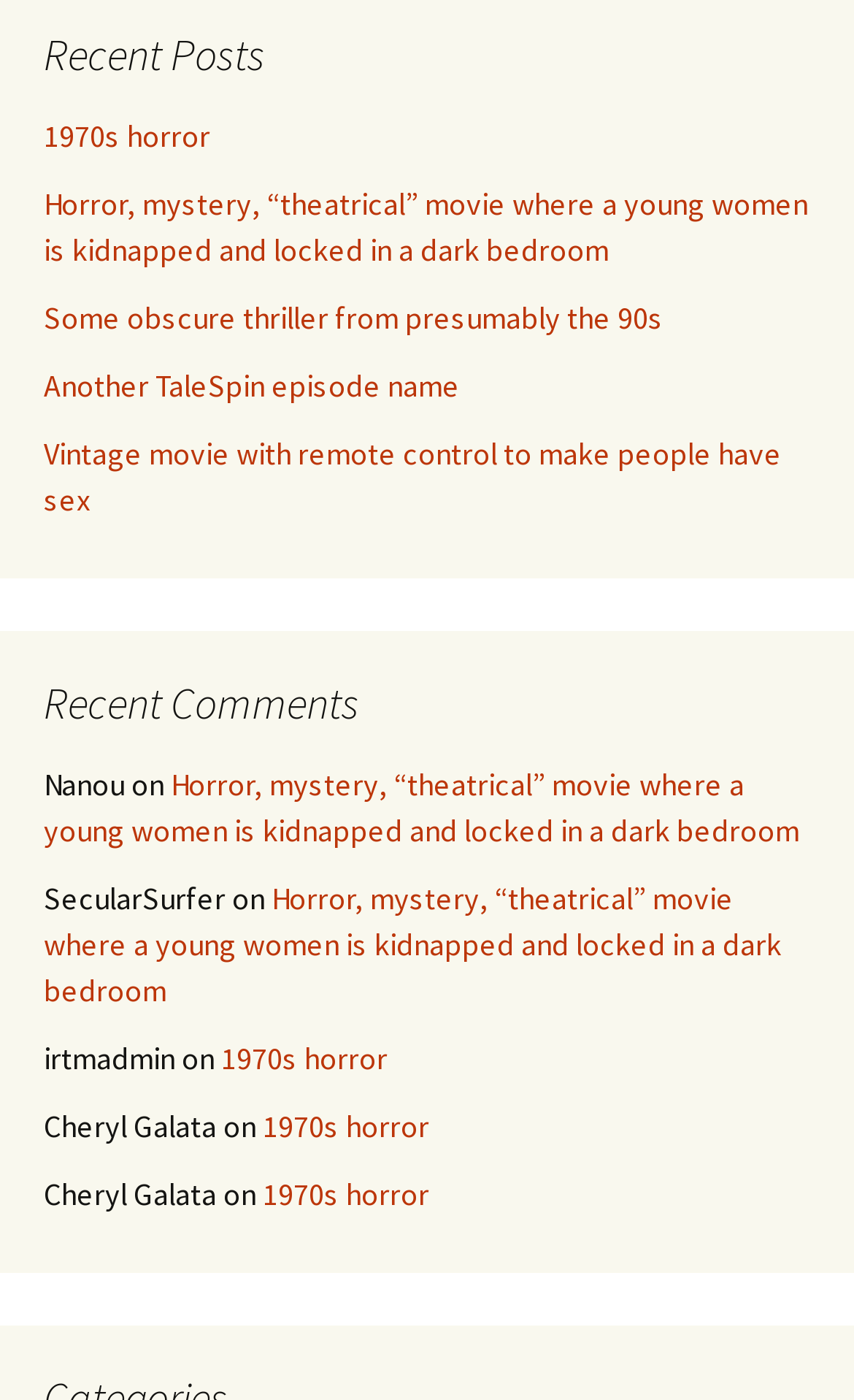Please identify the bounding box coordinates of the element that needs to be clicked to perform the following instruction: "Click on the 'Vintage movie with remote control to make people have sex' link".

[0.051, 0.31, 0.915, 0.371]